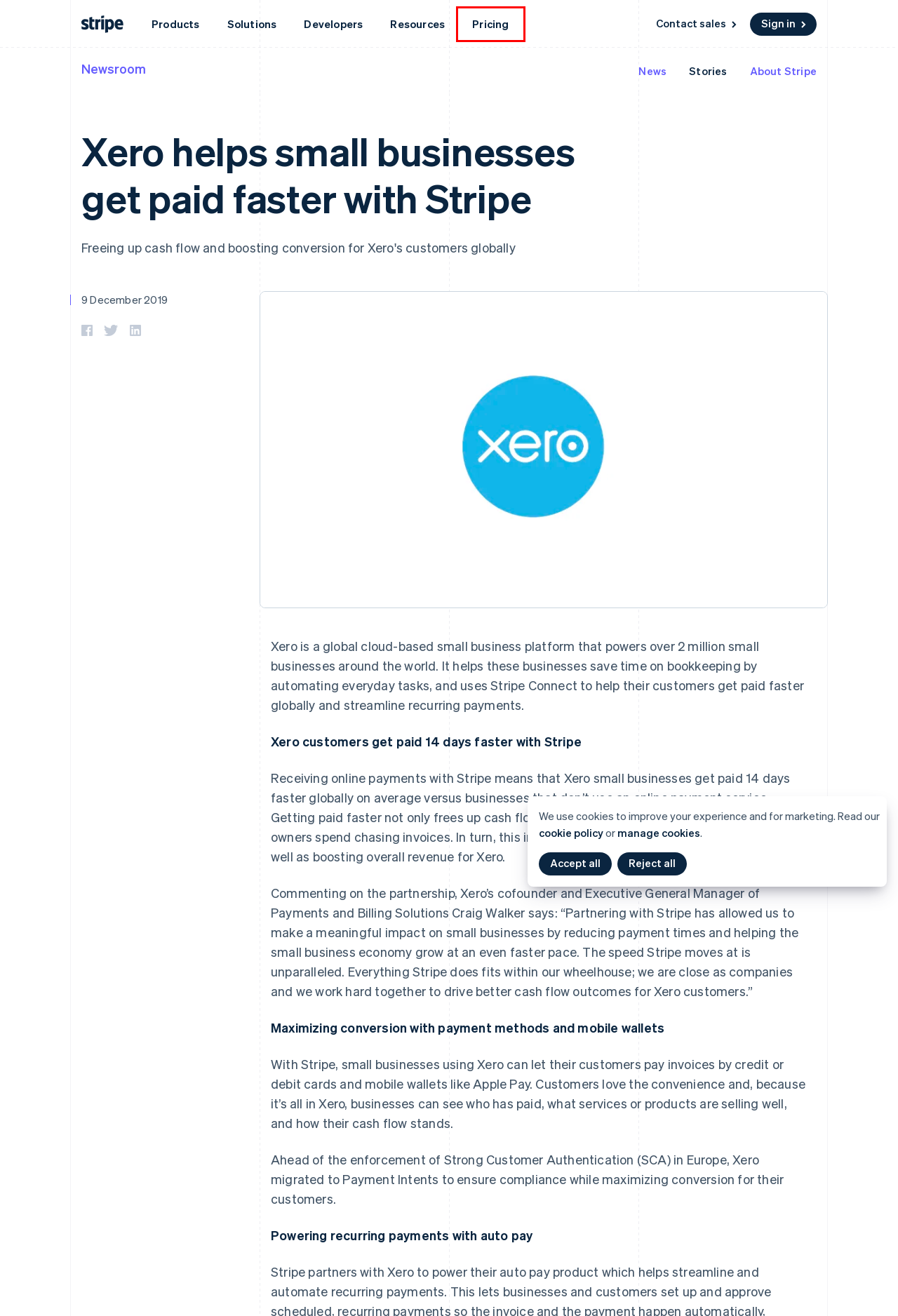Examine the screenshot of a webpage with a red rectangle bounding box. Select the most accurate webpage description that matches the new webpage after clicking the element within the bounding box. Here are the candidates:
A. Terminal | Stripe Documentation
B. API upgrades | Stripe Documentation
C. Stripe Press — Ideas for progress
D. Payments | Stripe Documentation
E. Stripe Login | Sign in to the Stripe Dashboard
F. Billing | Stripe Documentation
G. Stripe Connect | Stripe Documentation
H. Pricing & Fees | Stripe Official Site

H